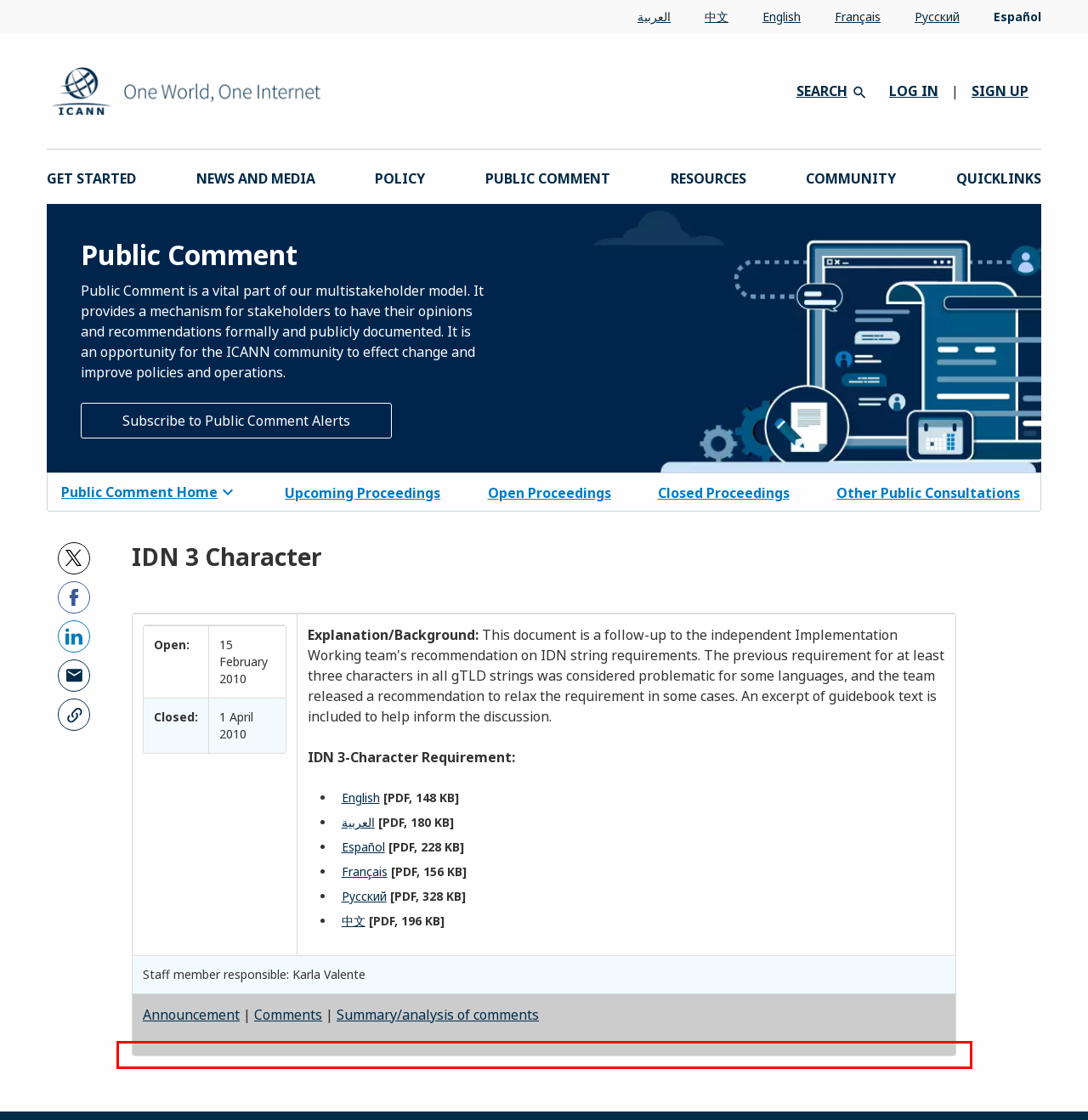Given a screenshot of a webpage containing a red rectangle bounding box, extract and provide the text content found within the red bounding box.

This site uses cookies to deliver an efficient user experience and to help us see how the site is used. Learn more. OK